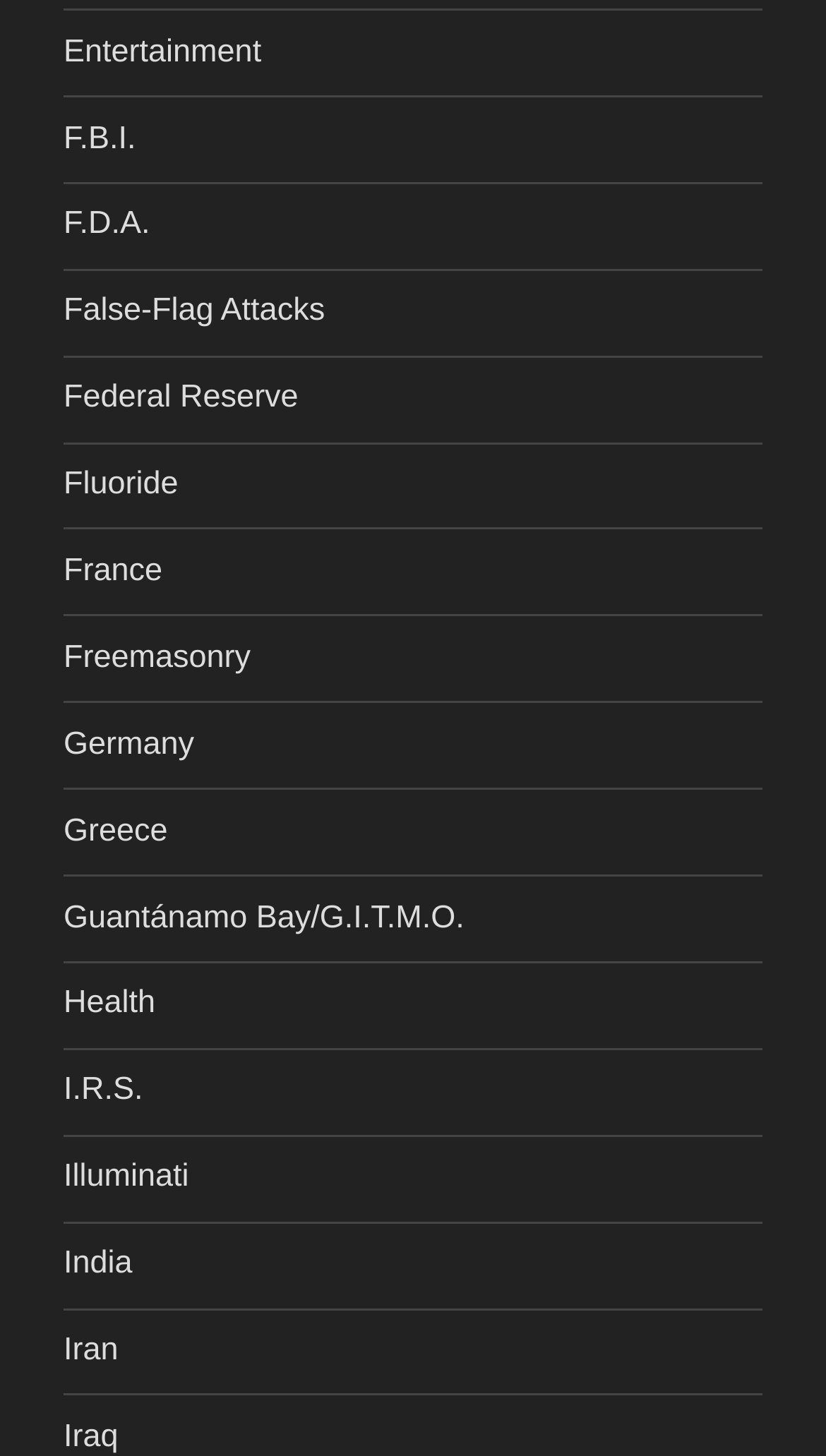Bounding box coordinates are specified in the format (top-left x, top-left y, bottom-right x, bottom-right y). All values are floating point numbers bounded between 0 and 1. Please provide the bounding box coordinate of the region this sentence describes: False-Flag Attacks

[0.077, 0.201, 0.393, 0.226]